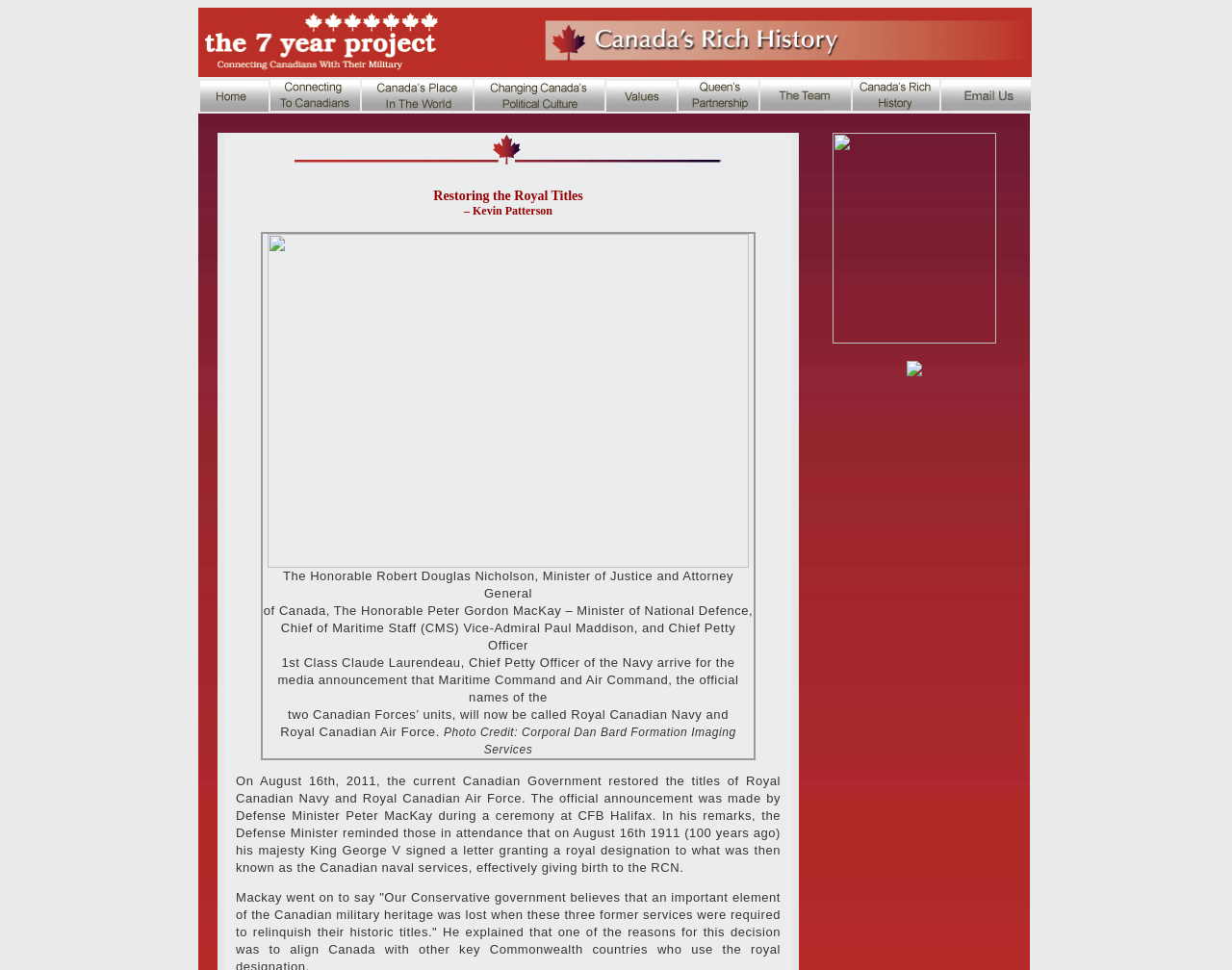Pinpoint the bounding box coordinates of the element to be clicked to execute the instruction: "View the image of the media announcement".

[0.217, 0.241, 0.608, 0.585]